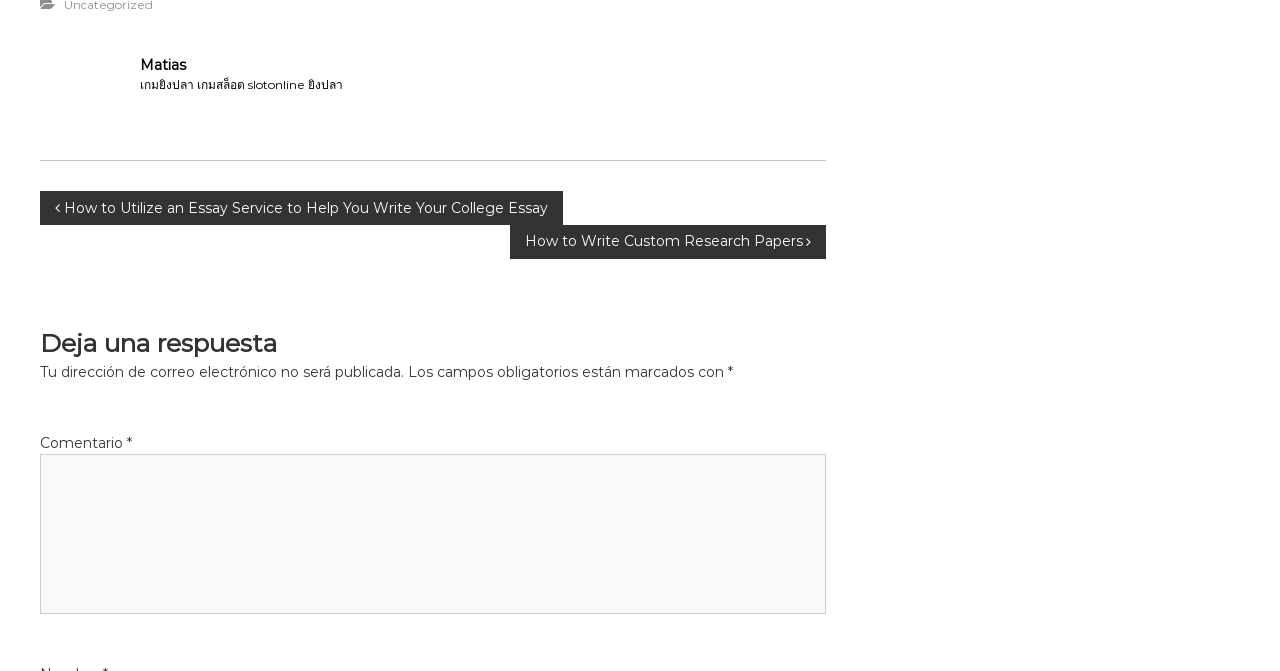What is the purpose of the textbox?
Based on the image, please offer an in-depth response to the question.

The textbox has a label 'Comentario *' and is required, indicating that it is used to write a comment. The surrounding text also suggests that it is part of a comment form.